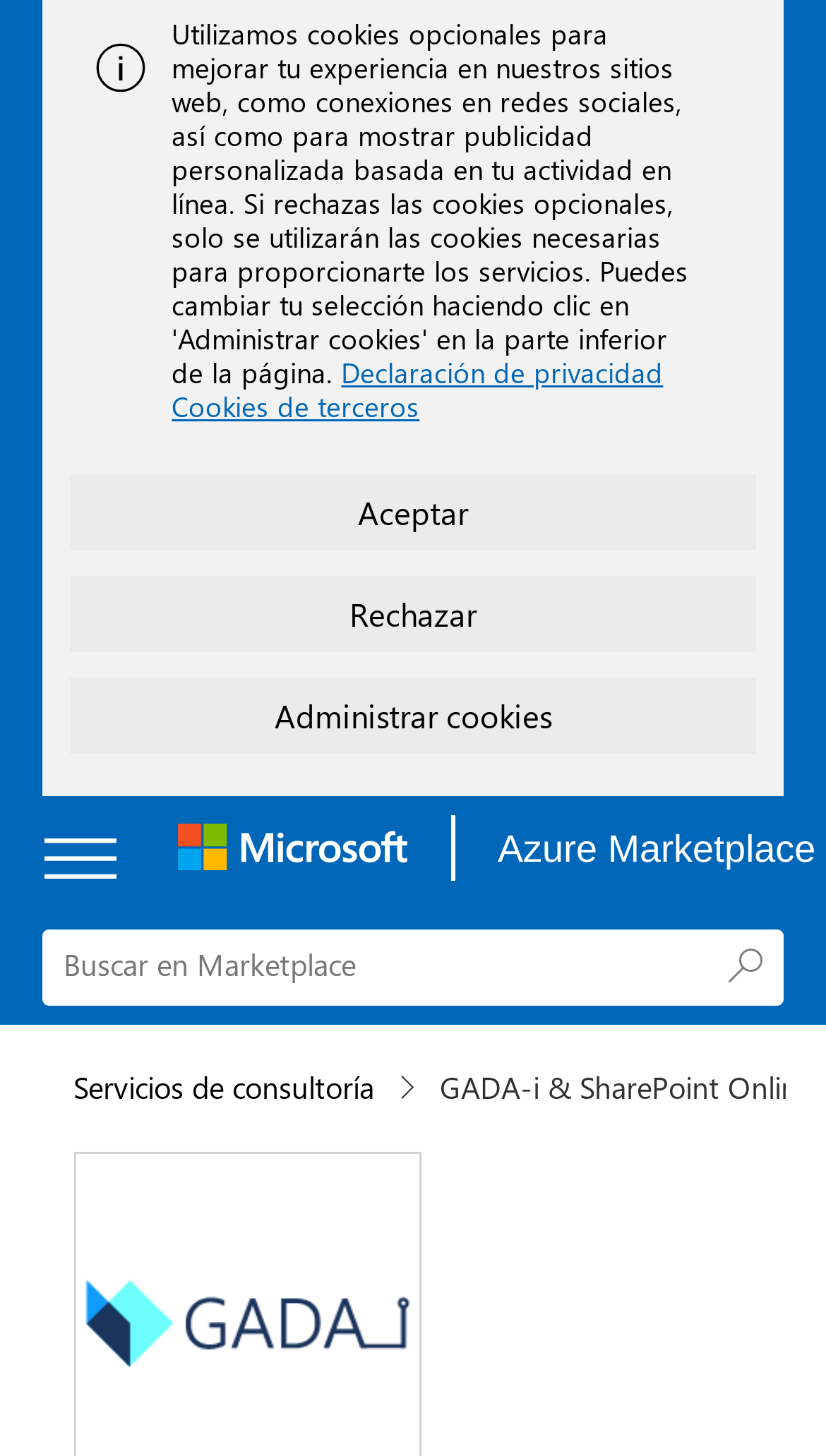Respond with a single word or phrase to the following question:
What is the logo image above the 'Pasar al contenido principal' link?

Microsoft logo